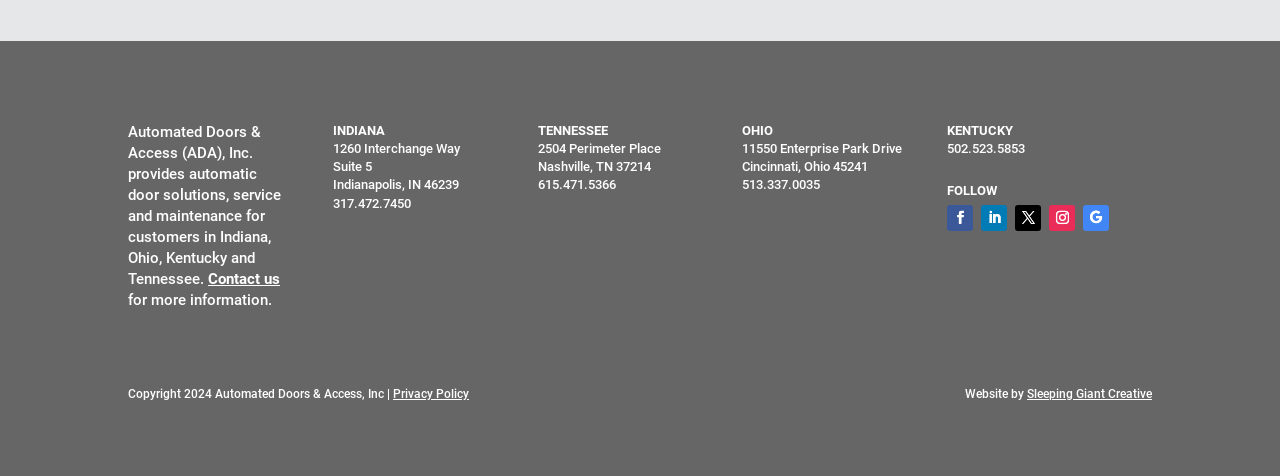What is the phone number of the Indianapolis location?
Using the information from the image, answer the question thoroughly.

I found the phone number 317.472.7450 associated with the Indianapolis location, which is listed along with the address 1260 Interchange Way, Suite 5, Indianapolis, IN 46239.